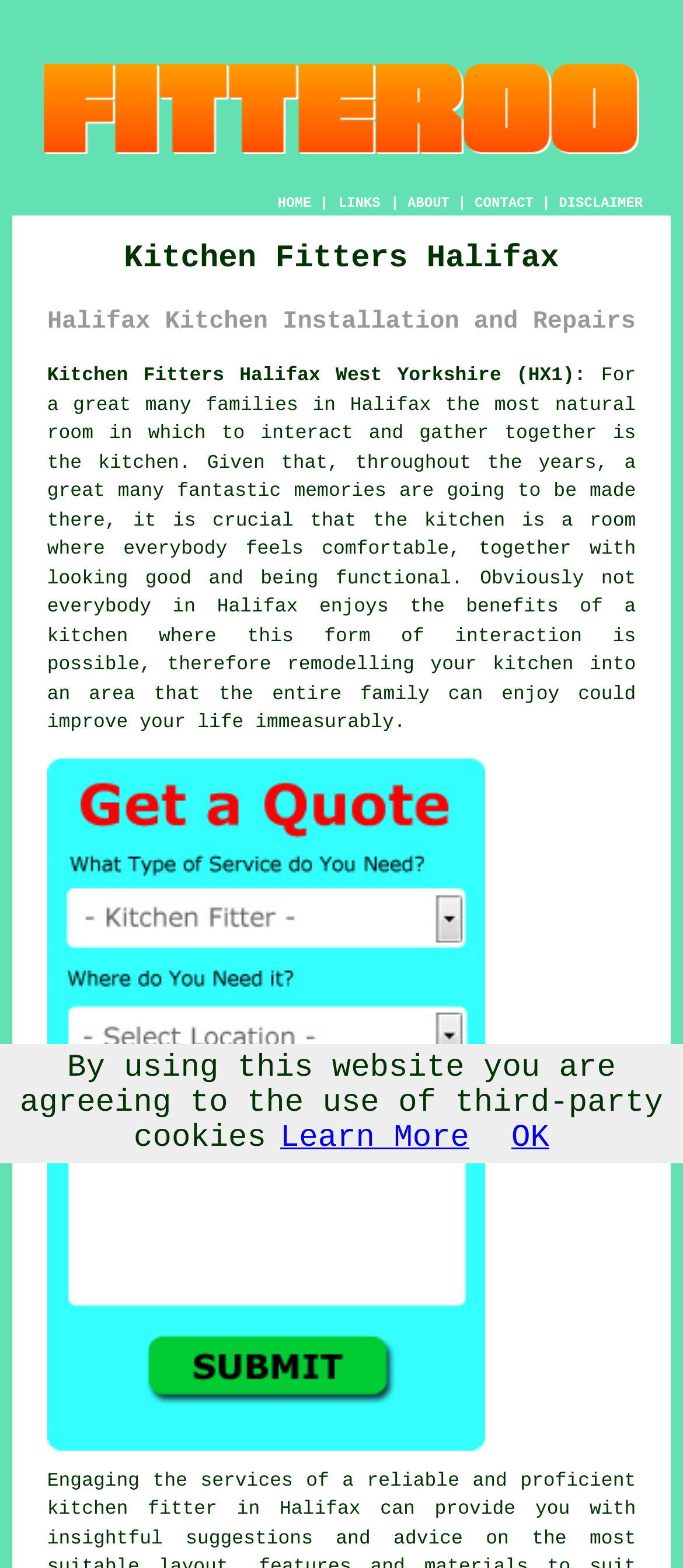What can be requested from the company?
Provide a detailed and extensive answer to the question.

The webpage has a link 'Free Halifax Kitchen Fitting Quotes', suggesting that visitors can request free kitchen fitting quotes from the company.